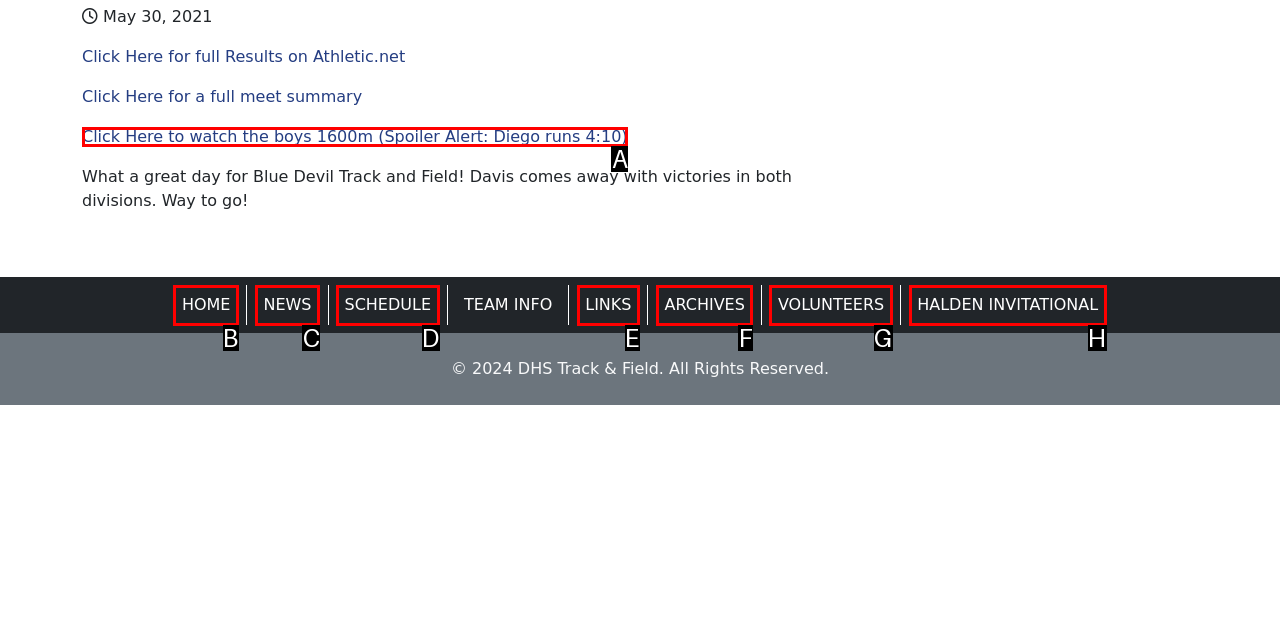Select the HTML element that fits the following description: Volunteers
Provide the letter of the matching option.

G